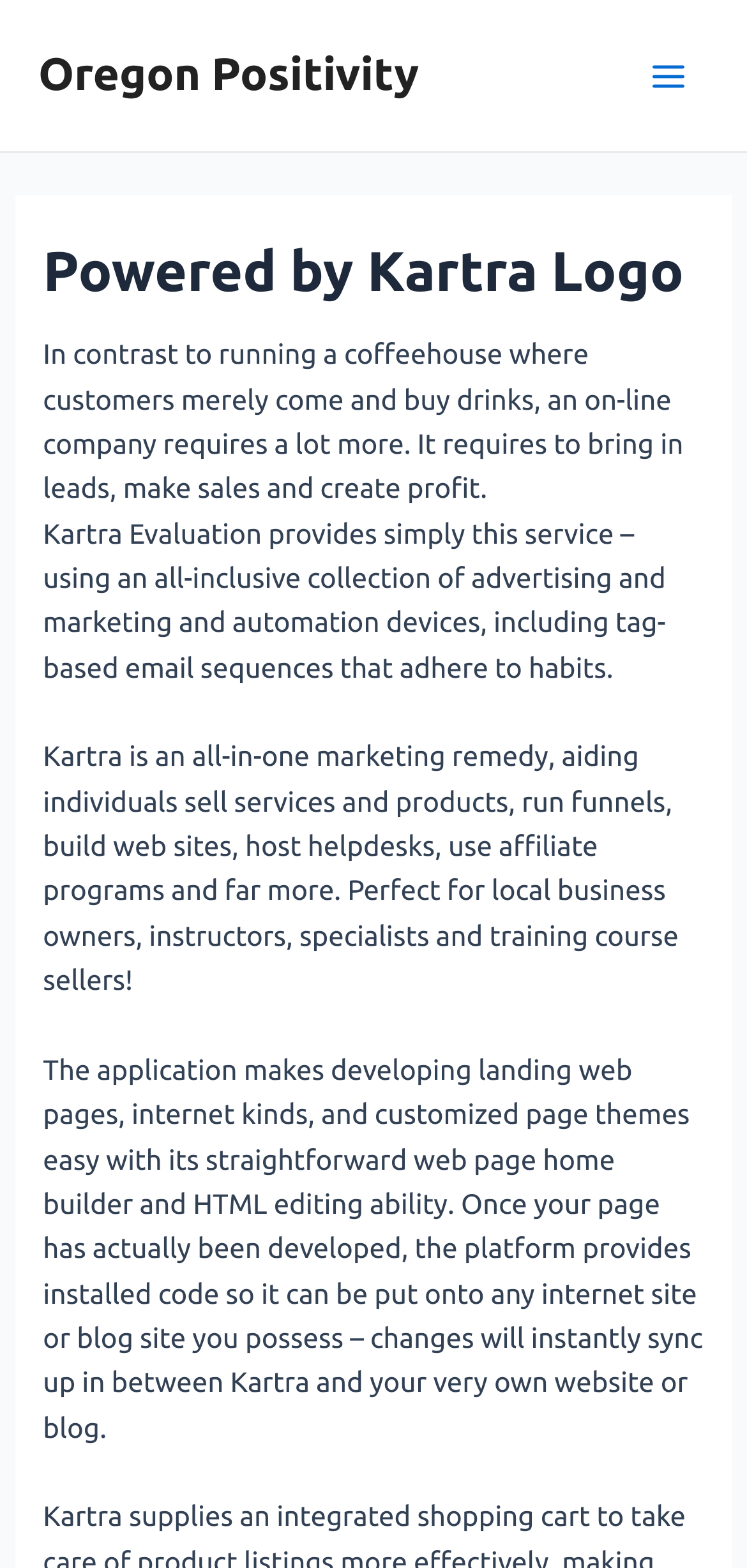What is the name of the logo on the webpage?
Please use the visual content to give a single word or phrase answer.

Powered by Kartra Logo